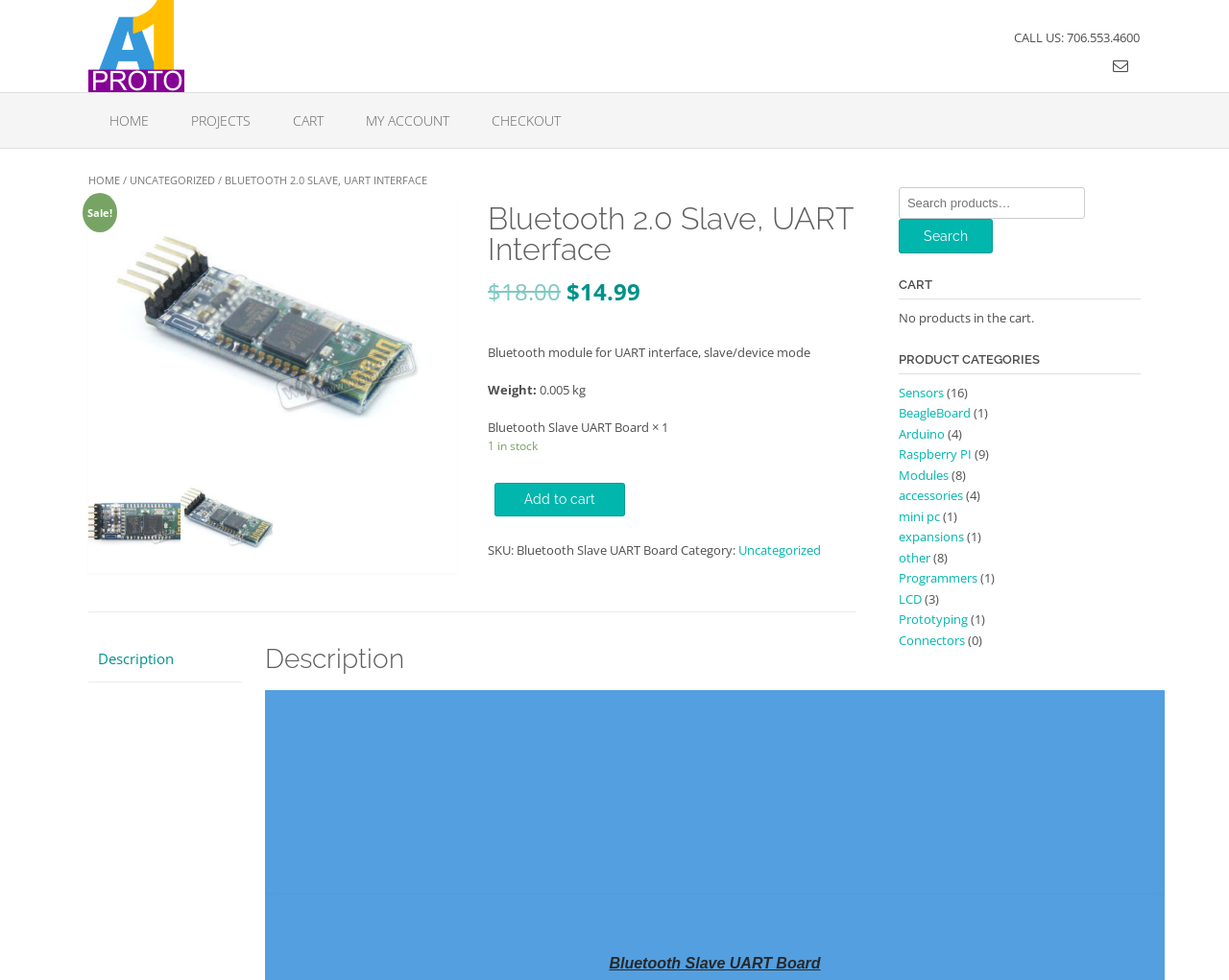What is the phone number to call?
Using the image as a reference, answer the question in detail.

I found the phone number by looking at the top right corner of the webpage, where it says 'CALL US: 706.553.4600'.